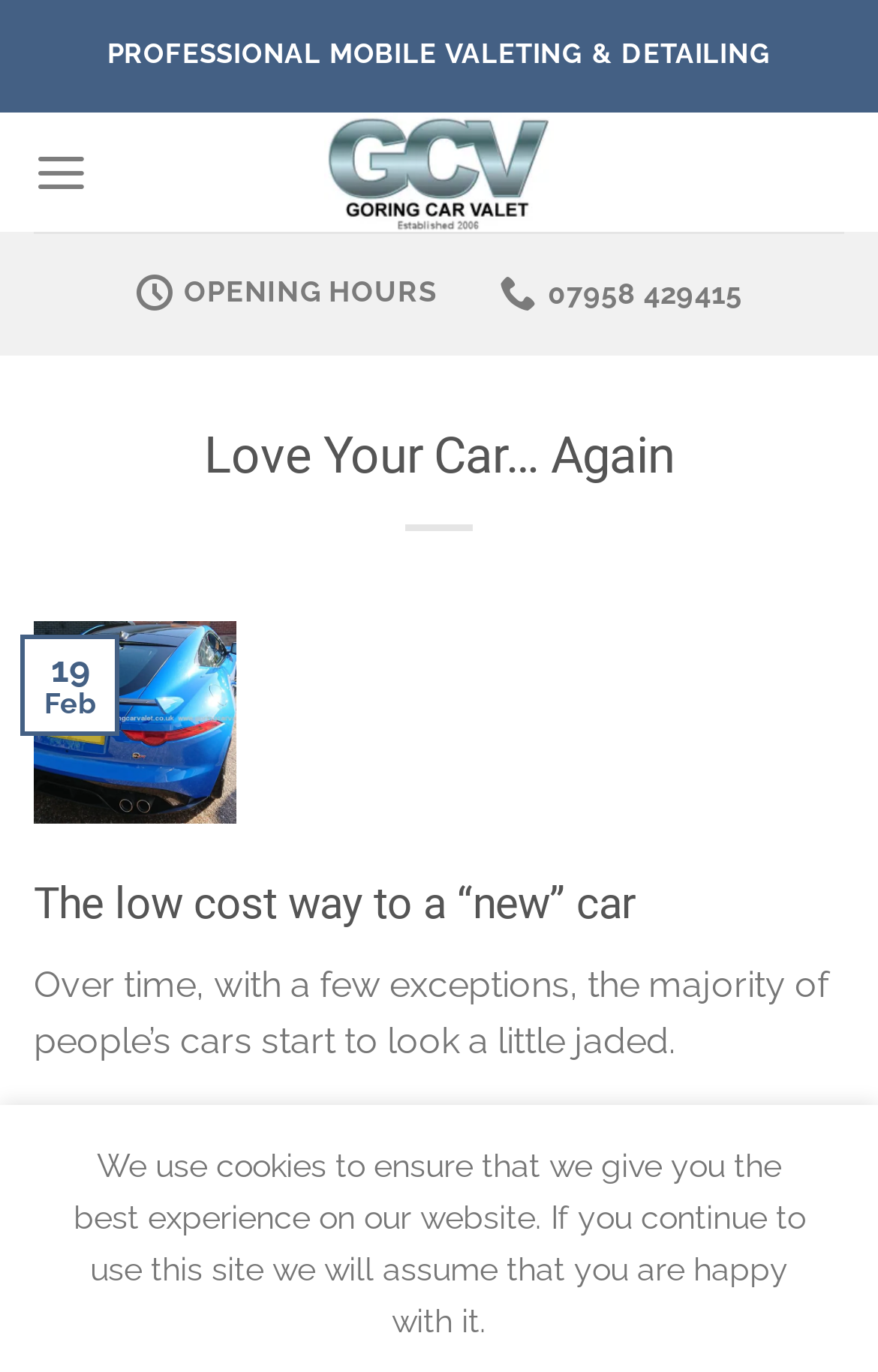Kindly respond to the following question with a single word or a brief phrase: 
What type of service does the company offer?

Mobile valeting and detailing